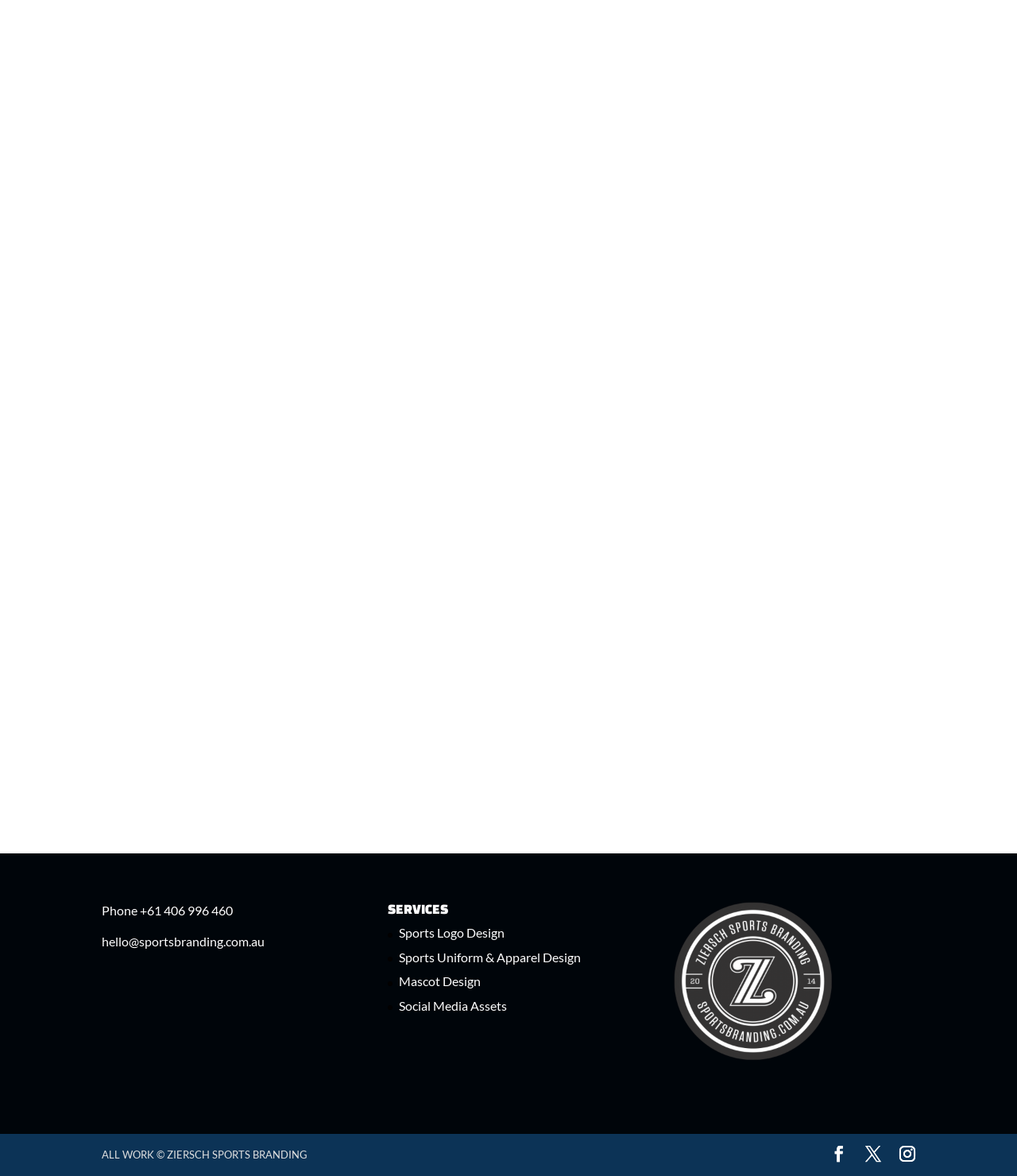Provide the bounding box coordinates of the section that needs to be clicked to accomplish the following instruction: "Check Social Media Assets."

[0.392, 0.848, 0.499, 0.861]